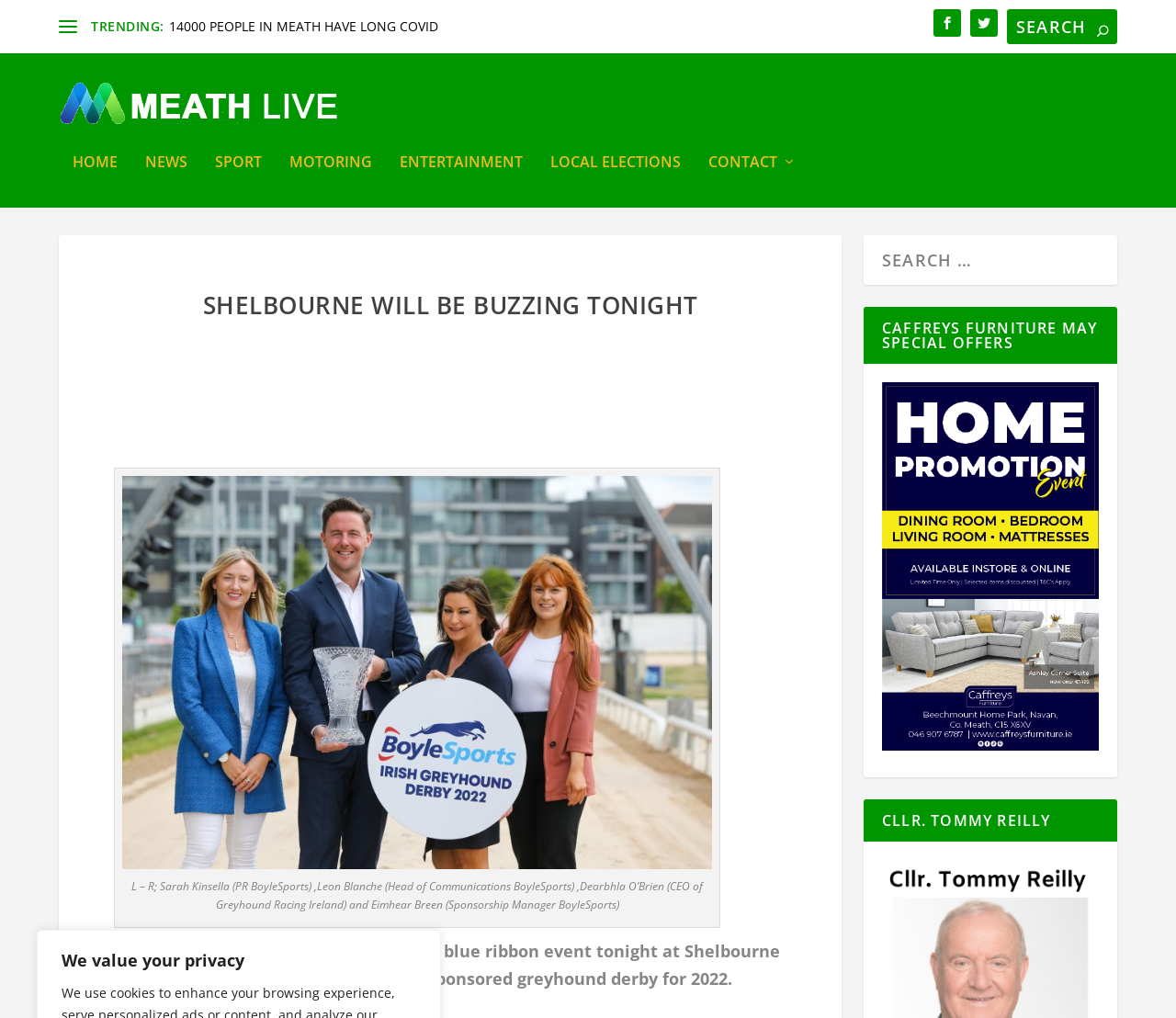Offer an in-depth caption of the entire webpage.

The webpage appears to be a news article from Meath Live, with a focus on the BoylesSports sponsored greyhound derby event at Shelbourne Park. At the top of the page, there is a heading that reads "We value your privacy" and a link to a privacy policy. Below this, there is a trending section with a heading "TRENDING:" and a link to an article about 14,000 people in Meath having long COVID.

To the right of the trending section, there are social media links and a search bar with a button. Above the search bar, there is a logo for Meath Live, which is also a link to the homepage. Below the logo, there are navigation links to different sections of the website, including HOME, NEWS, SPORT, MOTORING, ENTERTAINMENT, LOCAL ELECTIONS, and CONTACT.

The main content of the page is an article about the greyhound derby event, with a heading "SHELBOURNE WILL BE BUZZING TONIGHT" and a subheading that describes the event. Below the heading, there is a small image with a caption, followed by a larger image that takes up most of the page. The larger image is described by a caption that lists the people in the photo.

At the bottom of the page, there is a section with a heading "CAFFREYS FURNITURE MAY SPECIAL OFFERS" and a link to a related article. Below this, there is another heading "CLLR. TOMMY REILLY" with no accompanying text or links.